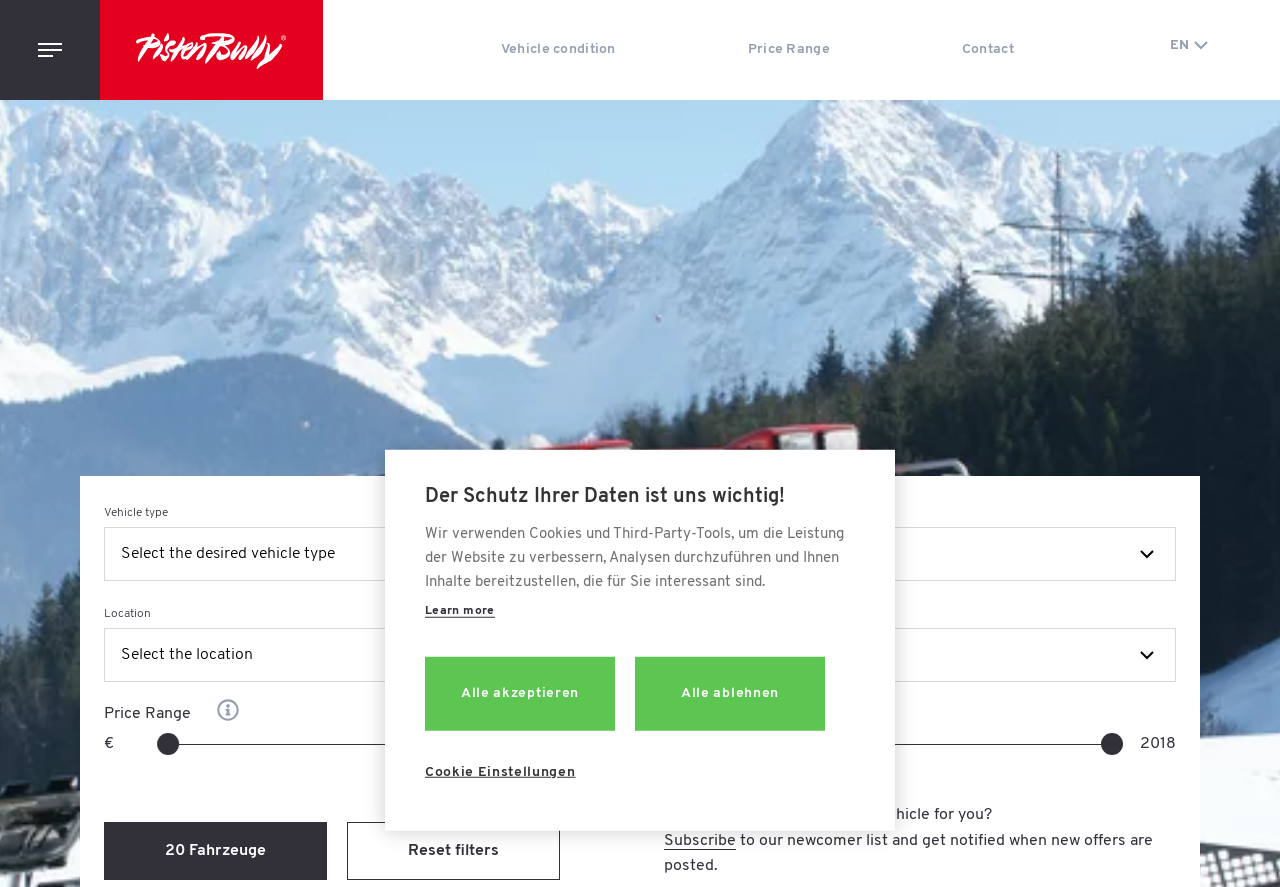Locate and provide the bounding box coordinates for the HTML element that matches this description: "Select the vehicle state open".

[0.519, 0.708, 0.919, 0.769]